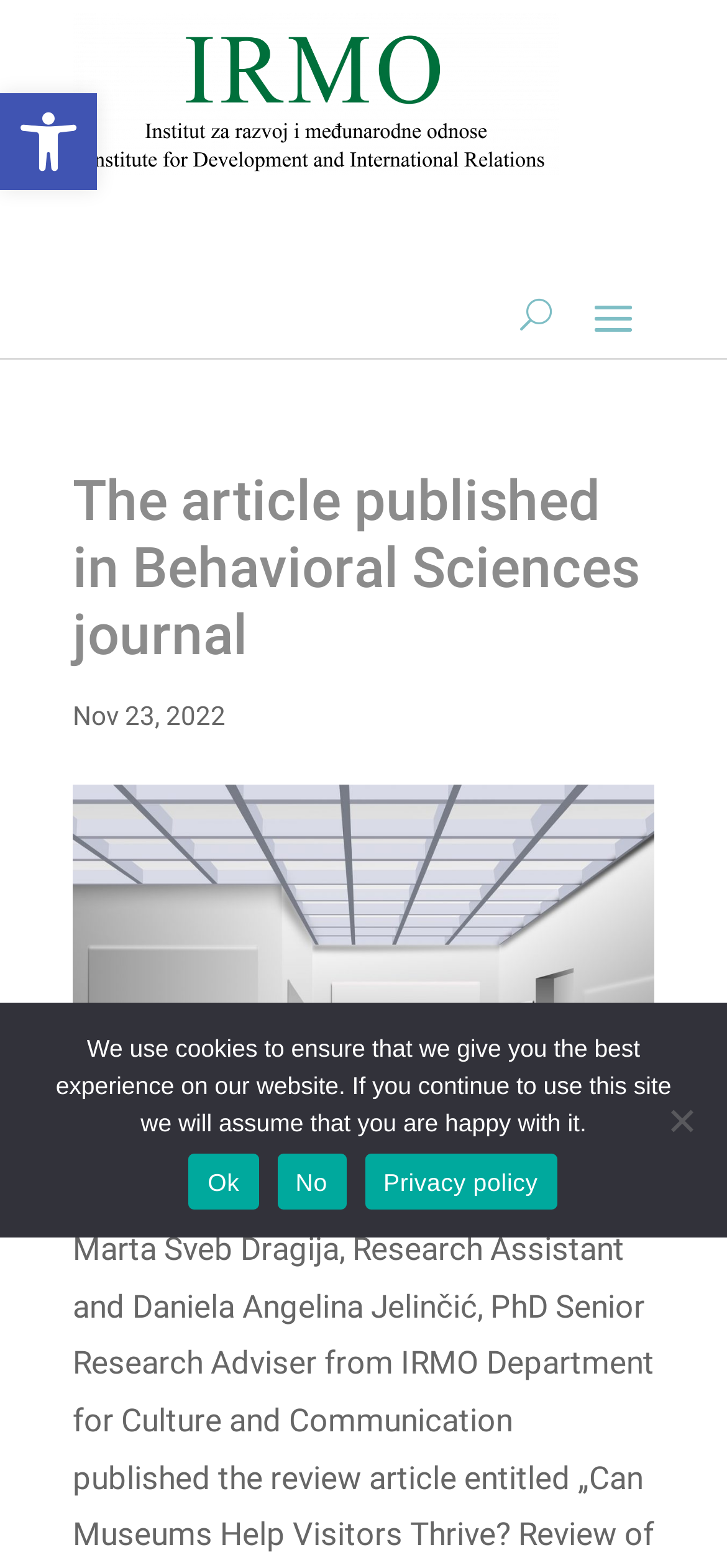Find and provide the bounding box coordinates for the UI element described with: "No".

[0.381, 0.736, 0.476, 0.771]